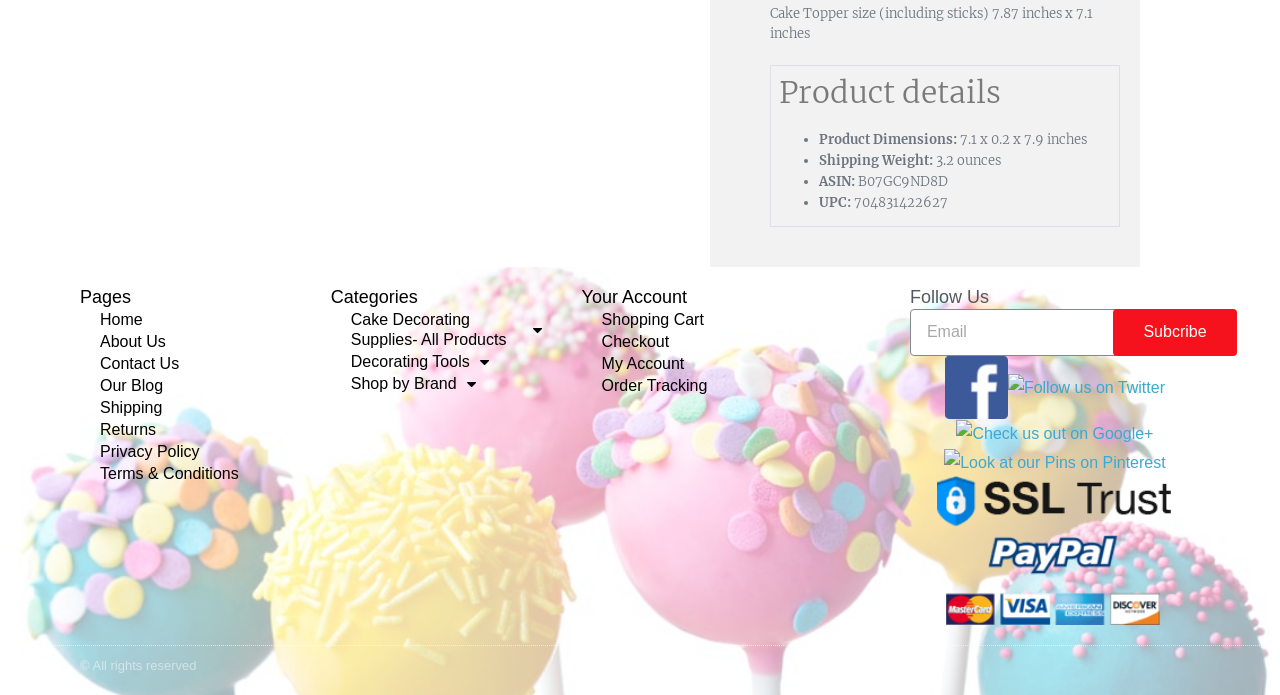Answer briefly with one word or phrase:
What is the shipping weight of the product?

3.2 ounces